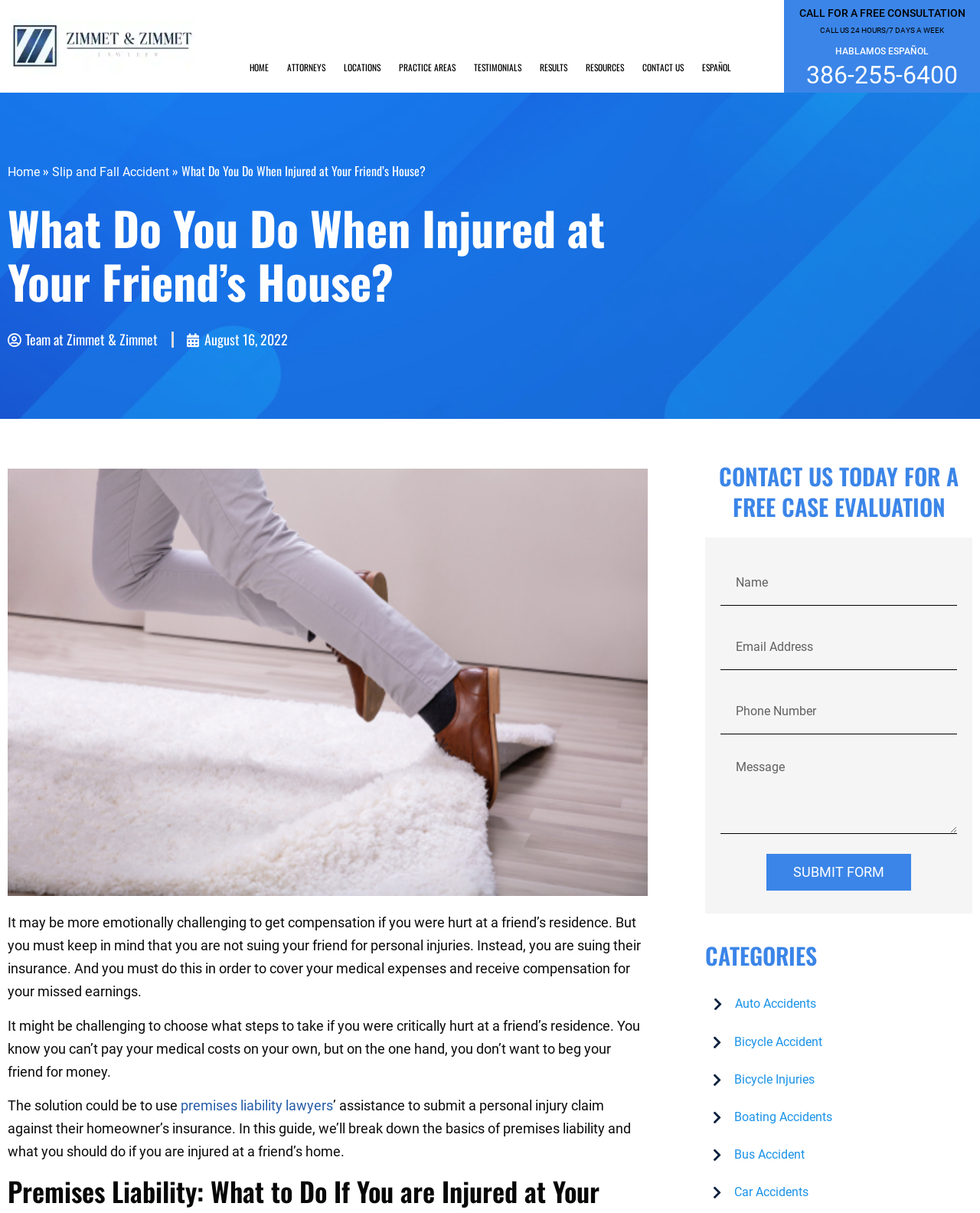Please specify the bounding box coordinates for the clickable region that will help you carry out the instruction: "Click the 'premises liability lawyers' link".

[0.184, 0.905, 0.34, 0.918]